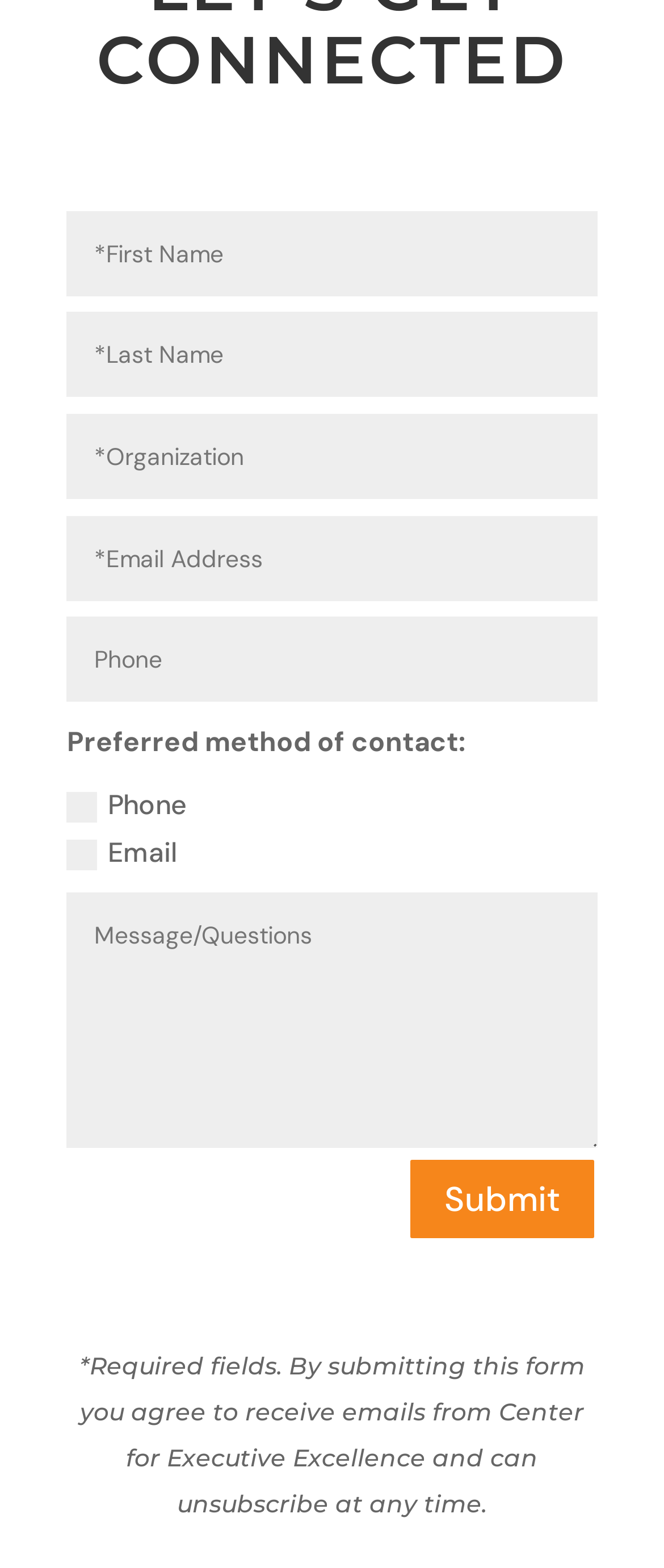Provide a single word or phrase answer to the question: 
How many textboxes are there in the form?

6